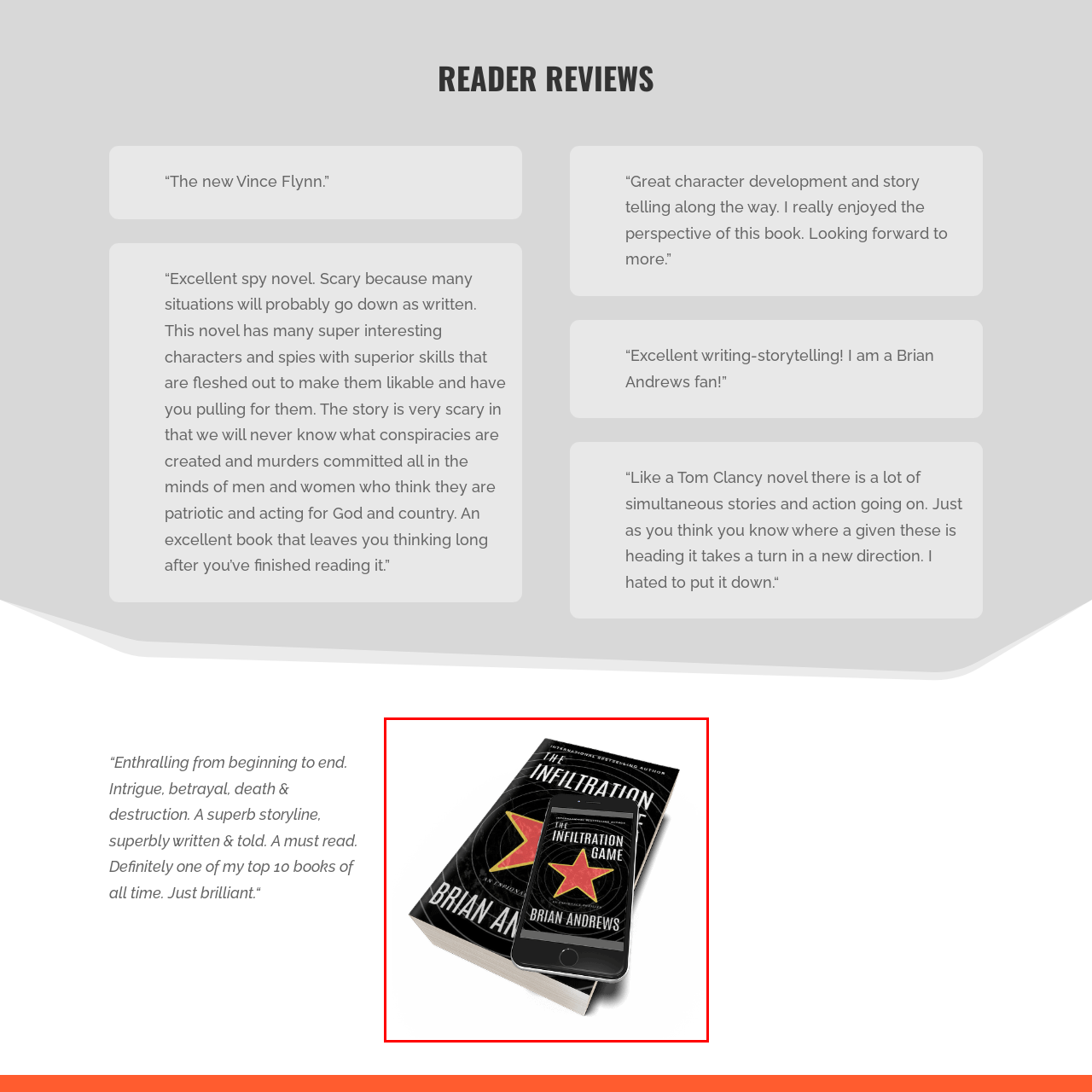In how many formats is the book available?
Look closely at the image contained within the red bounding box and answer the question in detail, using the visual information present.

The question asks about the number of formats in which the book is available. By analyzing the caption, it is mentioned that the book is displayed on both a paperback book and a smartphone, illustrating the availability of the book in both physical and digital formats. Therefore, the answer is two.